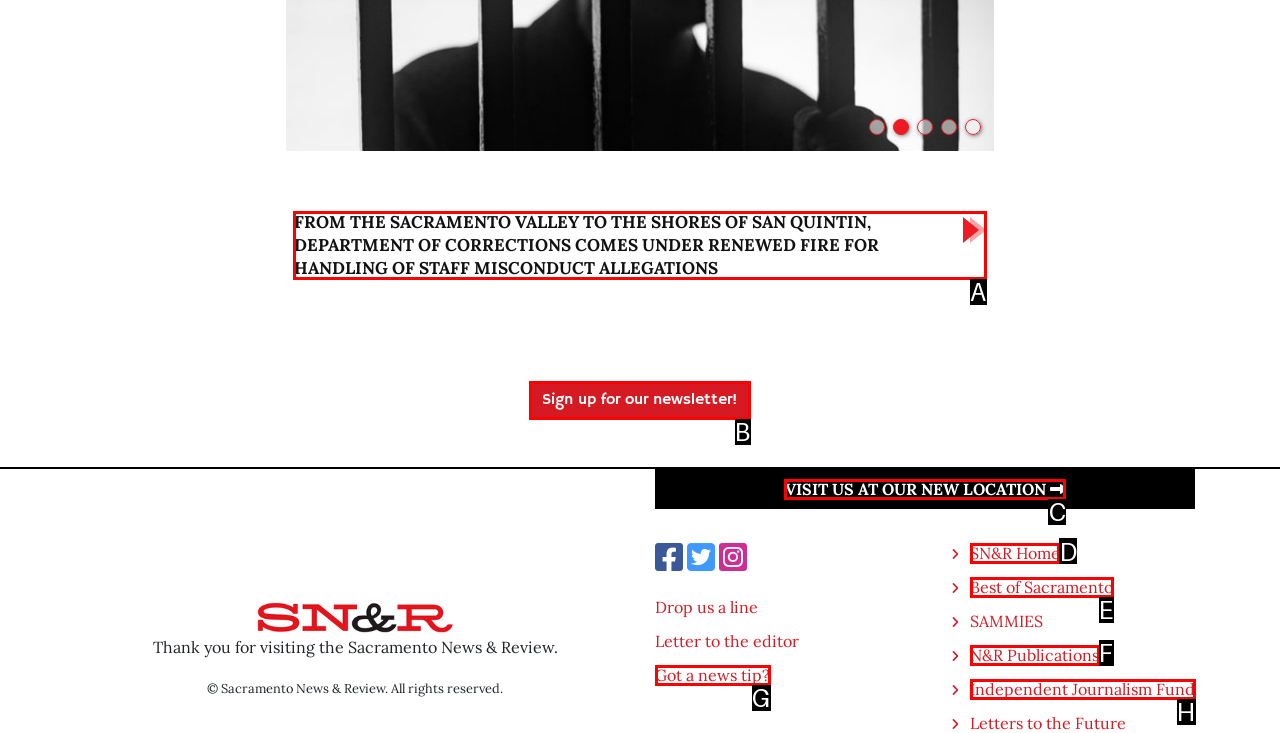Indicate which lettered UI element to click to fulfill the following task: Go to SN&R Home
Provide the letter of the correct option.

D